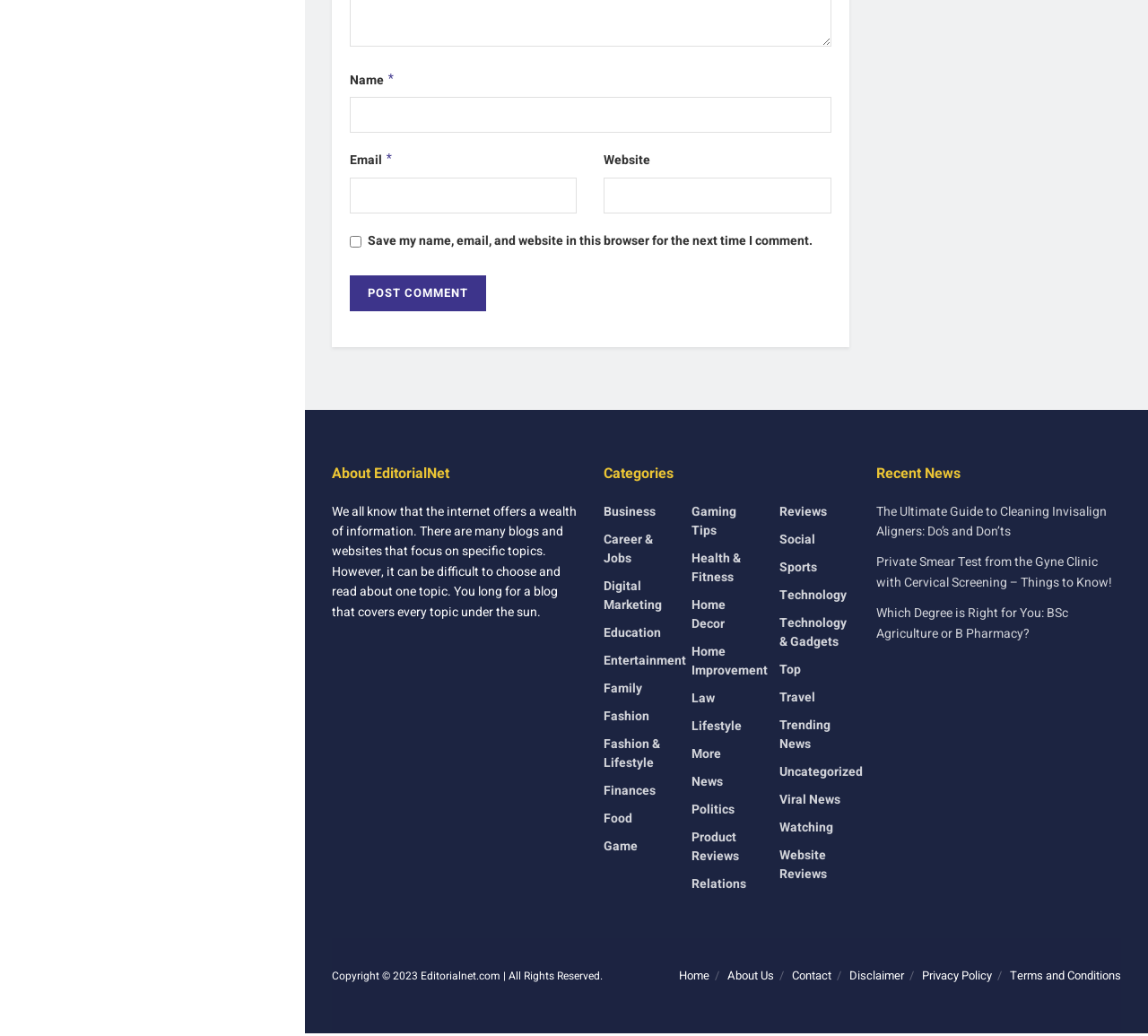What is the purpose of the checkbox?
Provide an in-depth and detailed answer to the question.

The checkbox is labeled 'Save my name, email, and website in this browser for the next time I comment.' This suggests that its purpose is to save the user's comment information for future use.